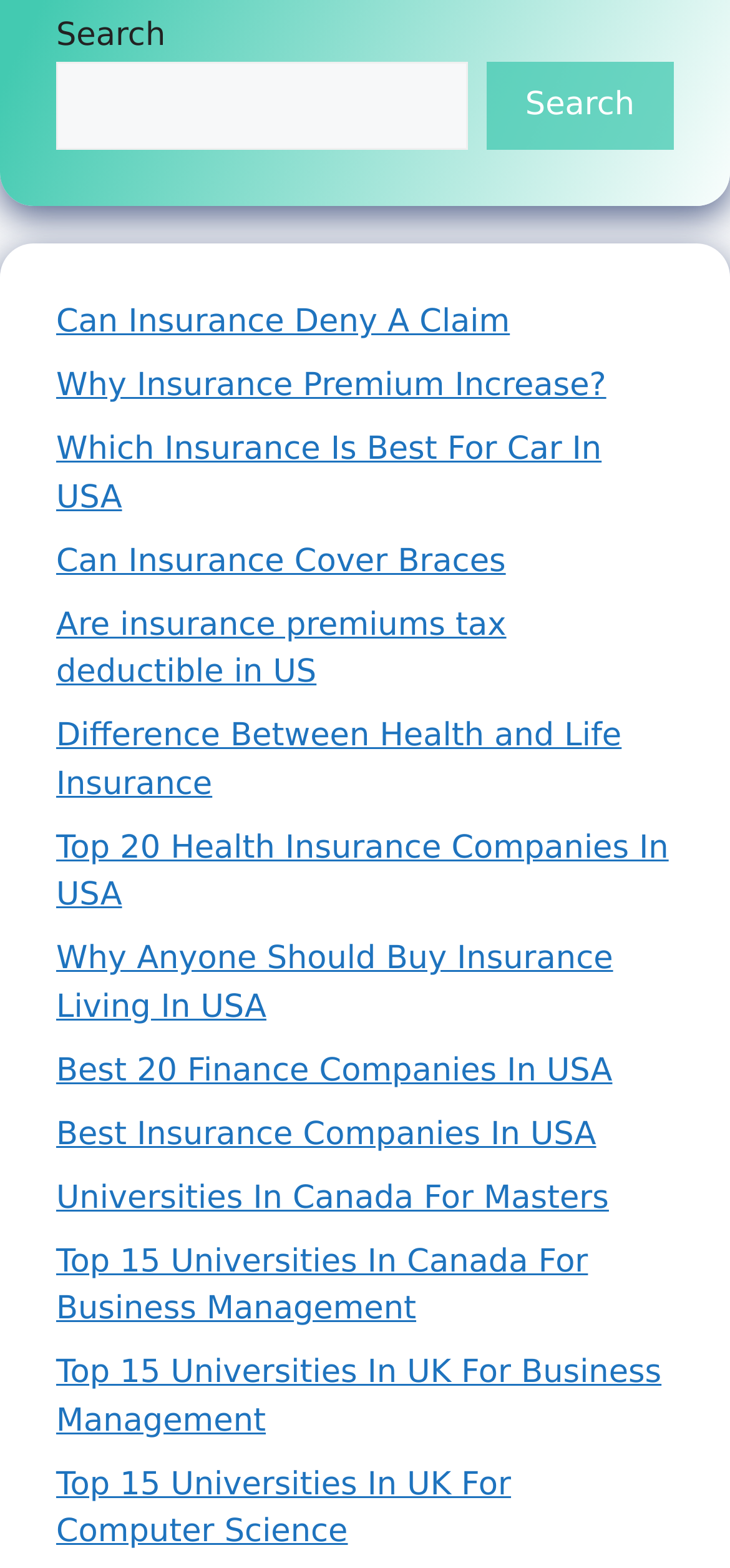Provide a brief response to the question using a single word or phrase: 
How many links are related to universities?

3